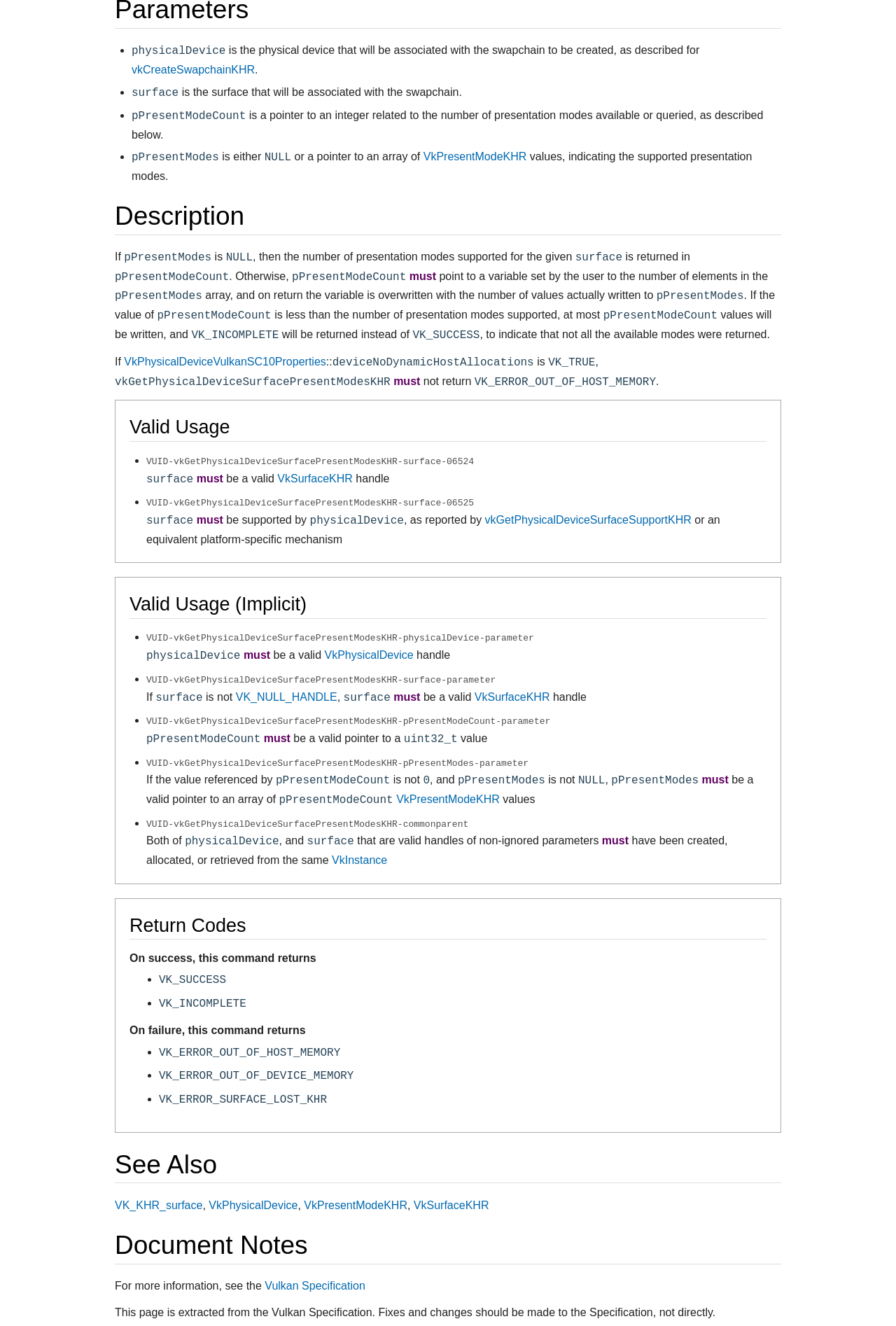Identify the bounding box of the HTML element described as: "VK_KHR_surface".

[0.128, 0.904, 0.226, 0.913]